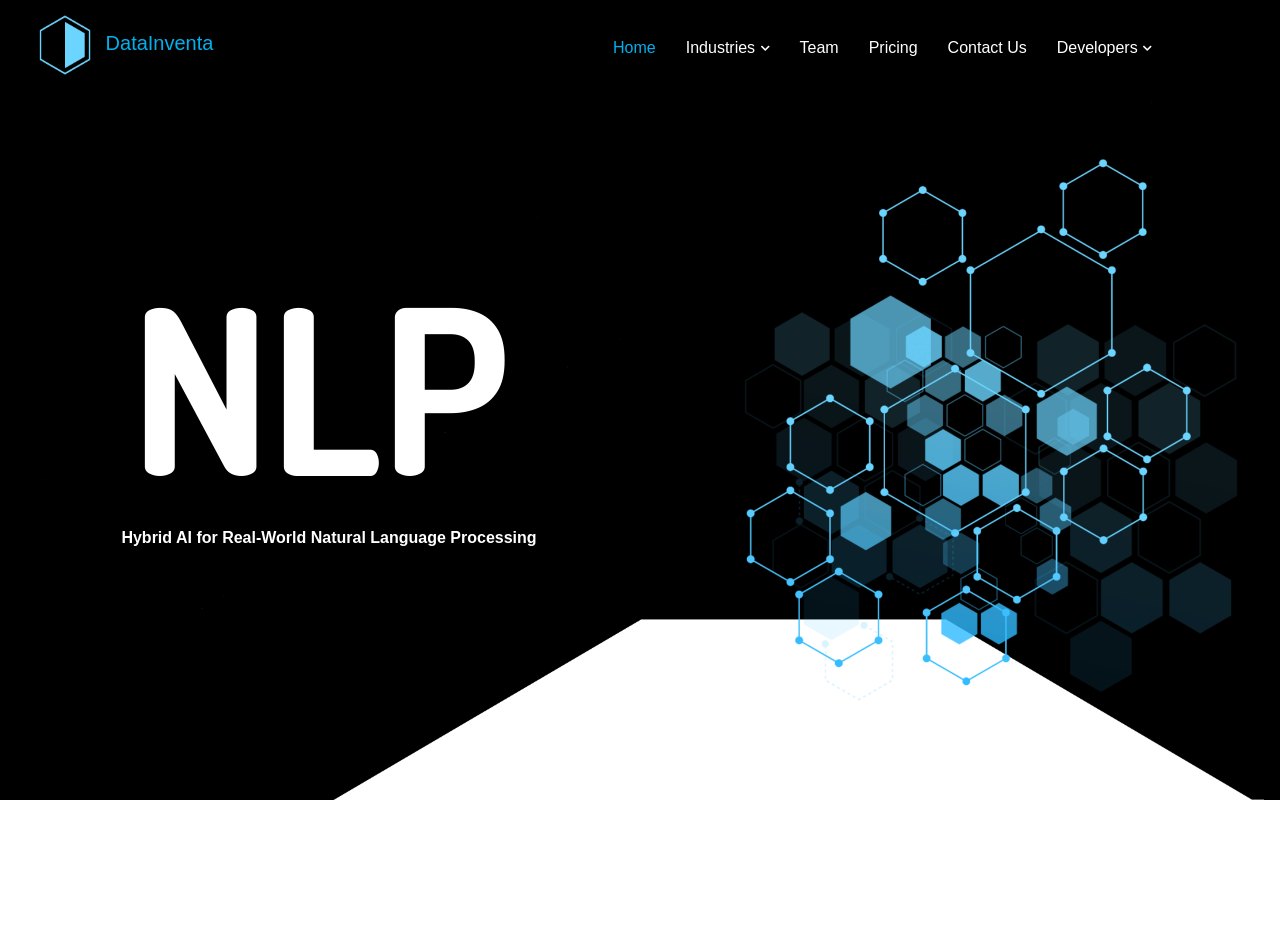Please specify the bounding box coordinates in the format (top-left x, top-left y, bottom-right x, bottom-right y), with all values as floating point numbers between 0 and 1. Identify the bounding box of the UI element described by: parent_node: Health Care

[0.031, 0.1, 0.2, 0.26]